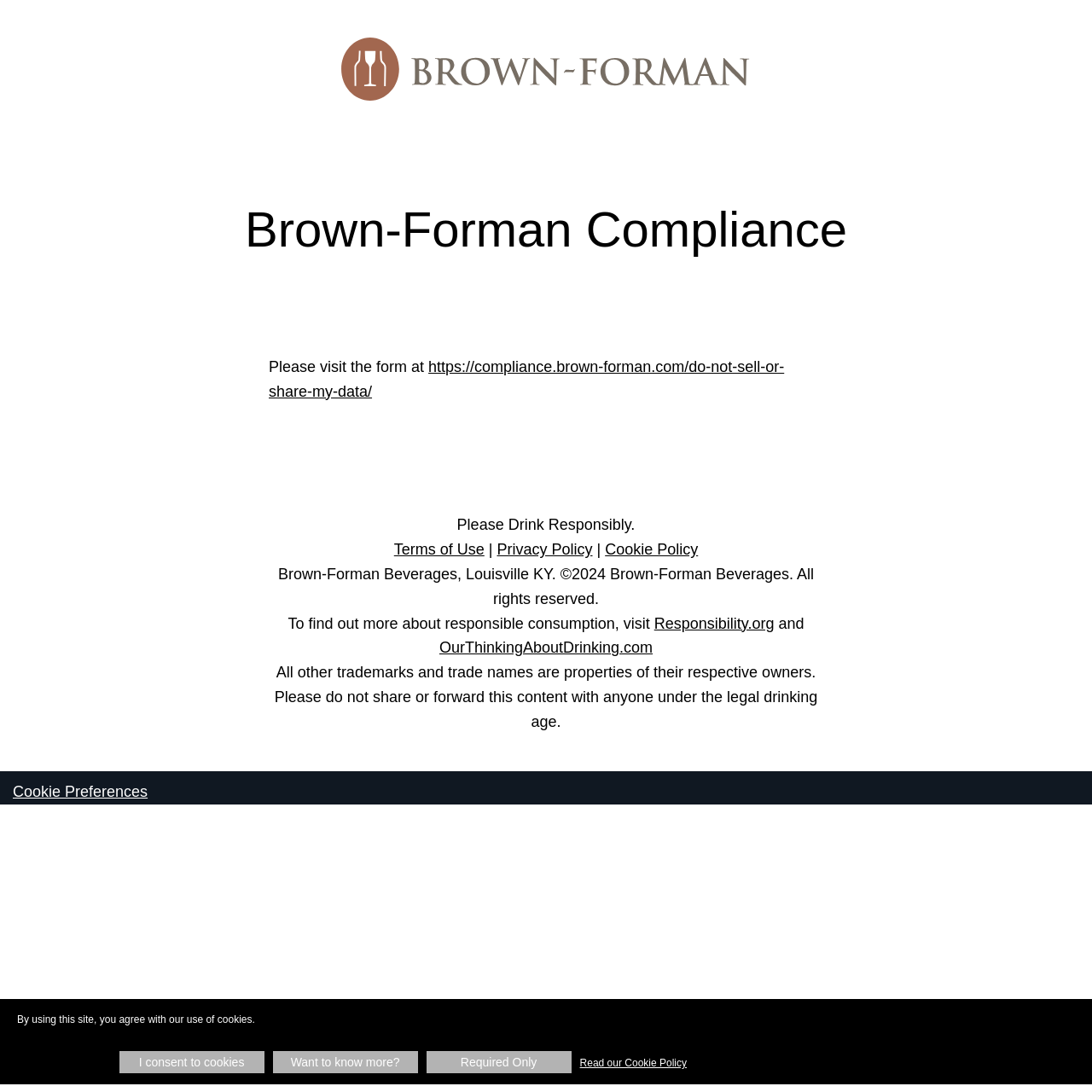Pinpoint the bounding box coordinates of the element you need to click to execute the following instruction: "Visit Brown-Forman Compliance". The bounding box should be represented by four float numbers between 0 and 1, in the format [left, top, right, bottom].

[0.031, 0.183, 0.969, 0.237]